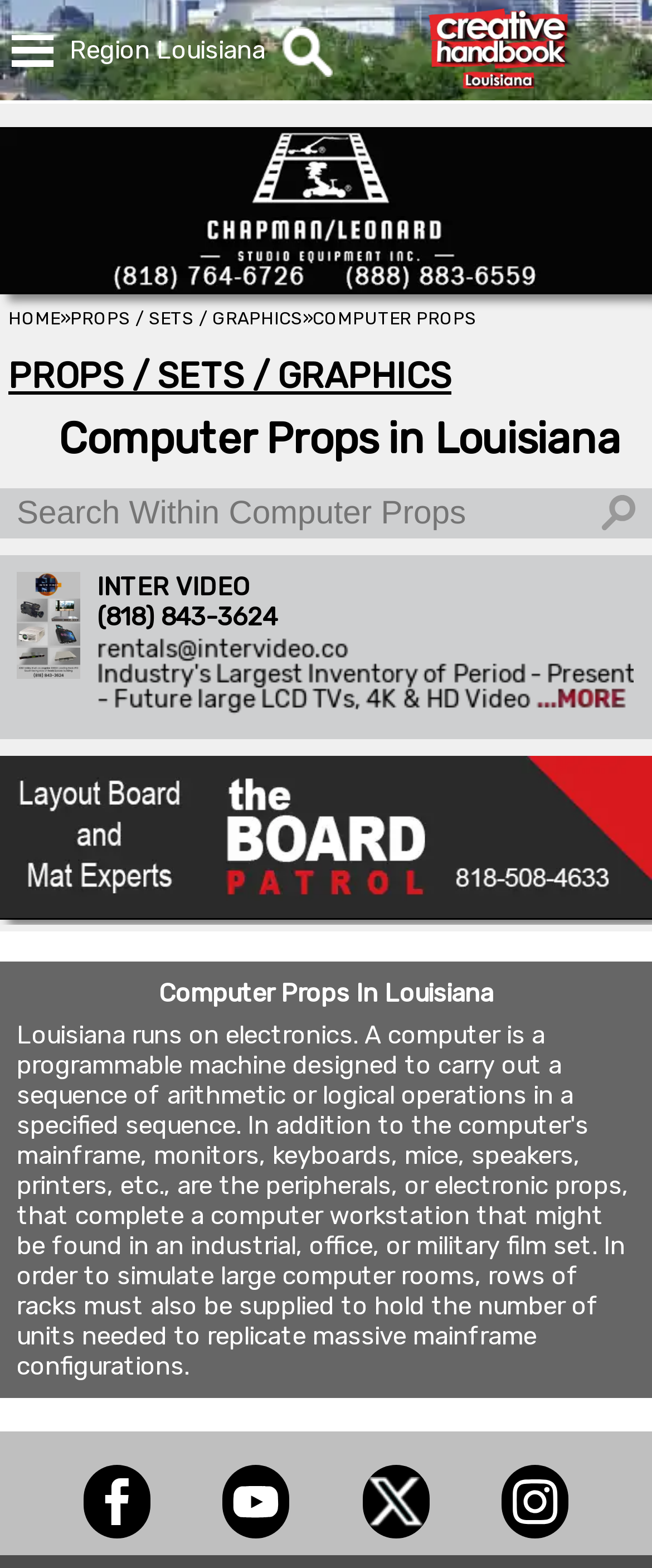Identify and provide the bounding box for the element described by: "INTER VIDEO (818) 843-3624".

[0.0, 0.354, 1.0, 0.471]